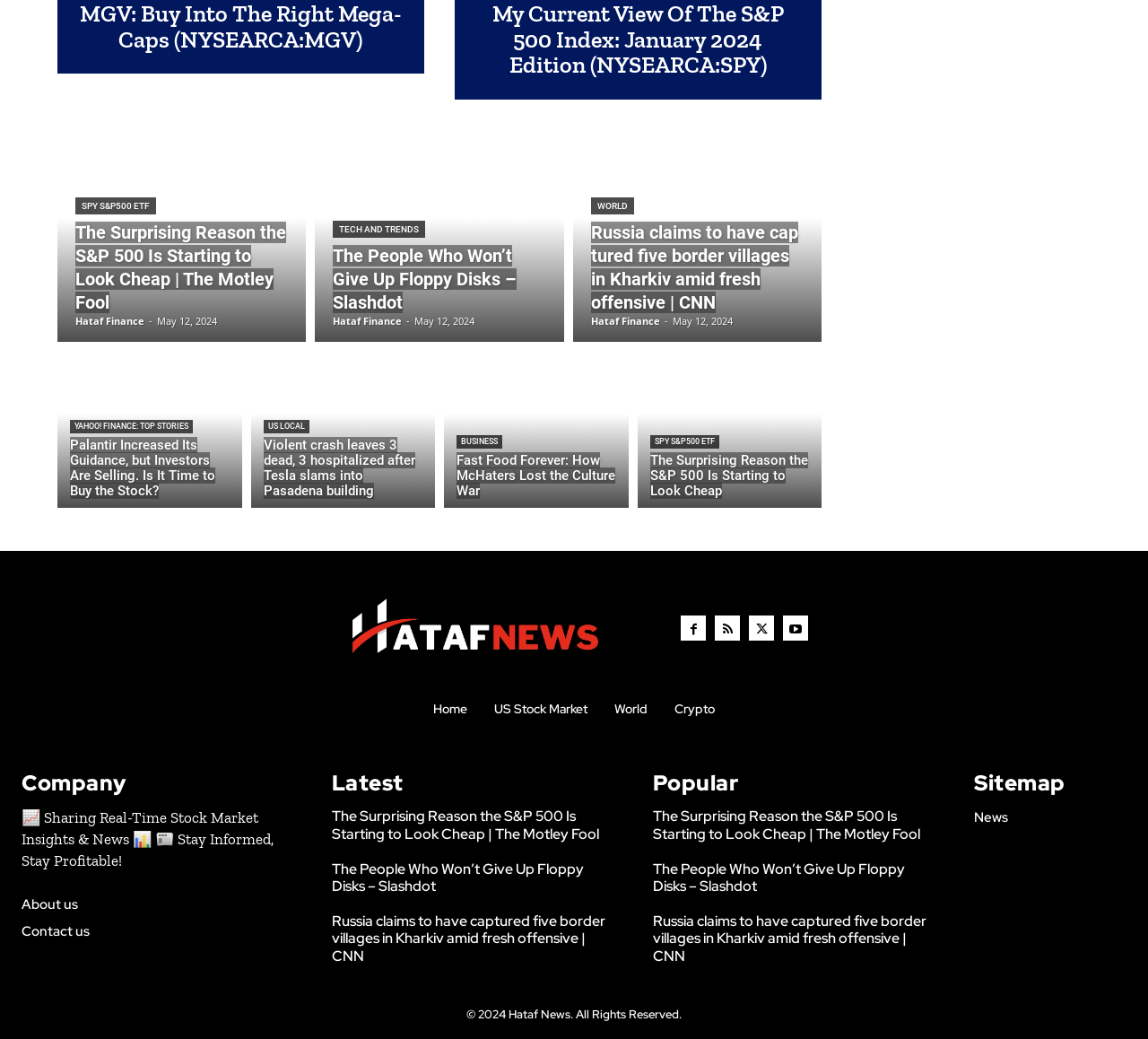Find the bounding box coordinates of the clickable area that will achieve the following instruction: "Click on the 'News' link".

[0.849, 0.779, 0.981, 0.795]